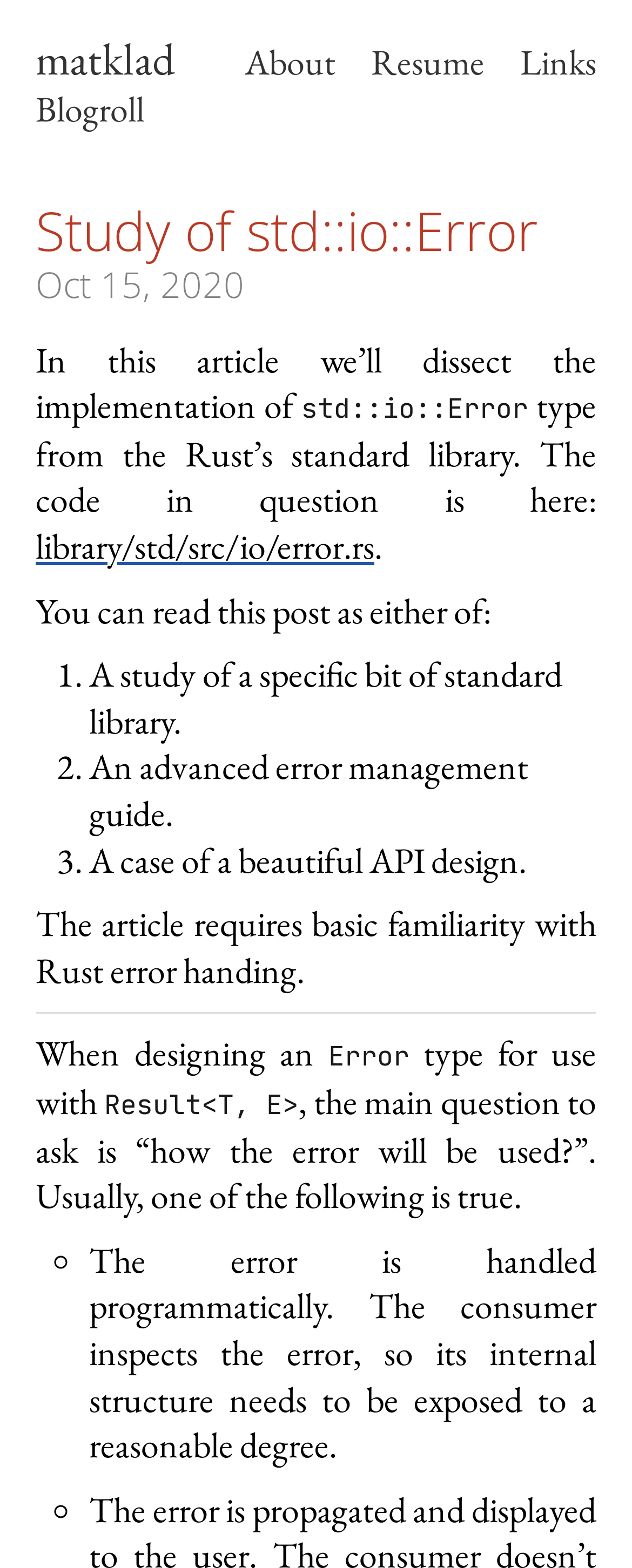What is the code in question located?
Look at the image and provide a detailed response to the question.

The location of the code in question is mentioned in the first paragraph, where it says 'The code in question is here: library/std/src/io/error.rs'.